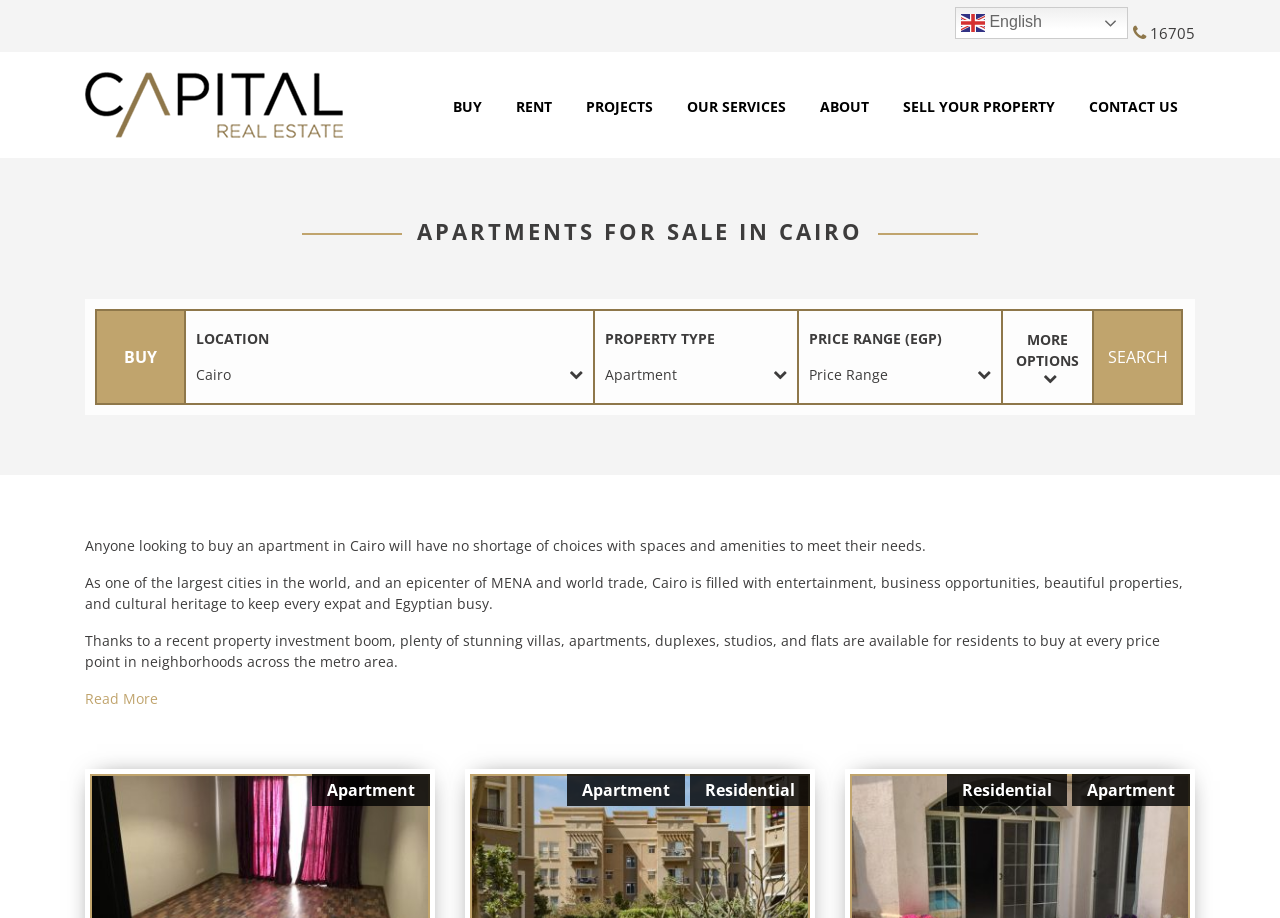What is the purpose of the 'SEARCH' button?
Look at the image and respond with a single word or a short phrase.

To search properties